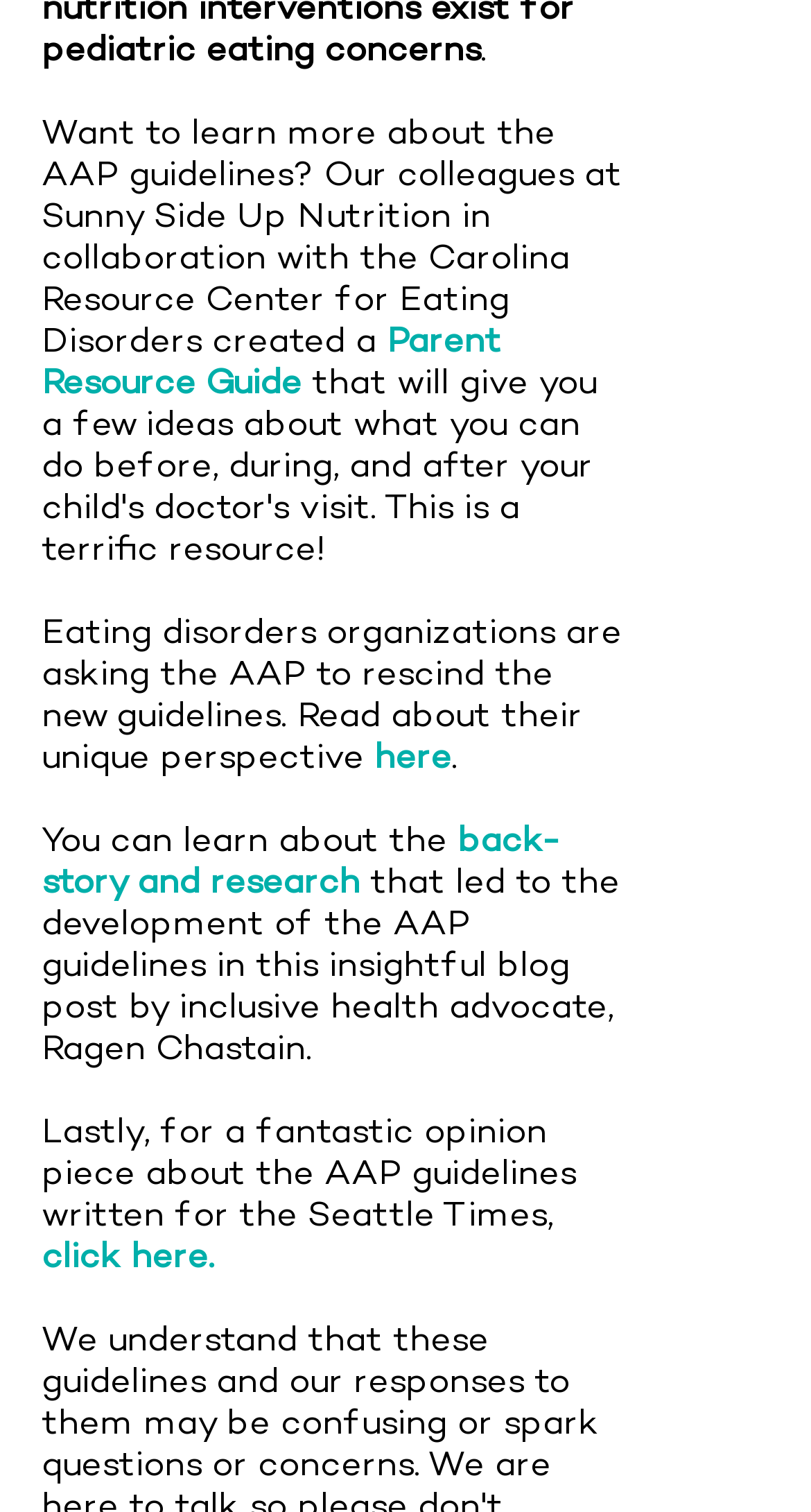Who wrote the opinion piece for the Seattle Times?
Look at the image and provide a detailed response to the question.

The webpage mentions 'a fantastic opinion piece about the AAP guidelines written for the Seattle Times', but it does not specify the author's name.